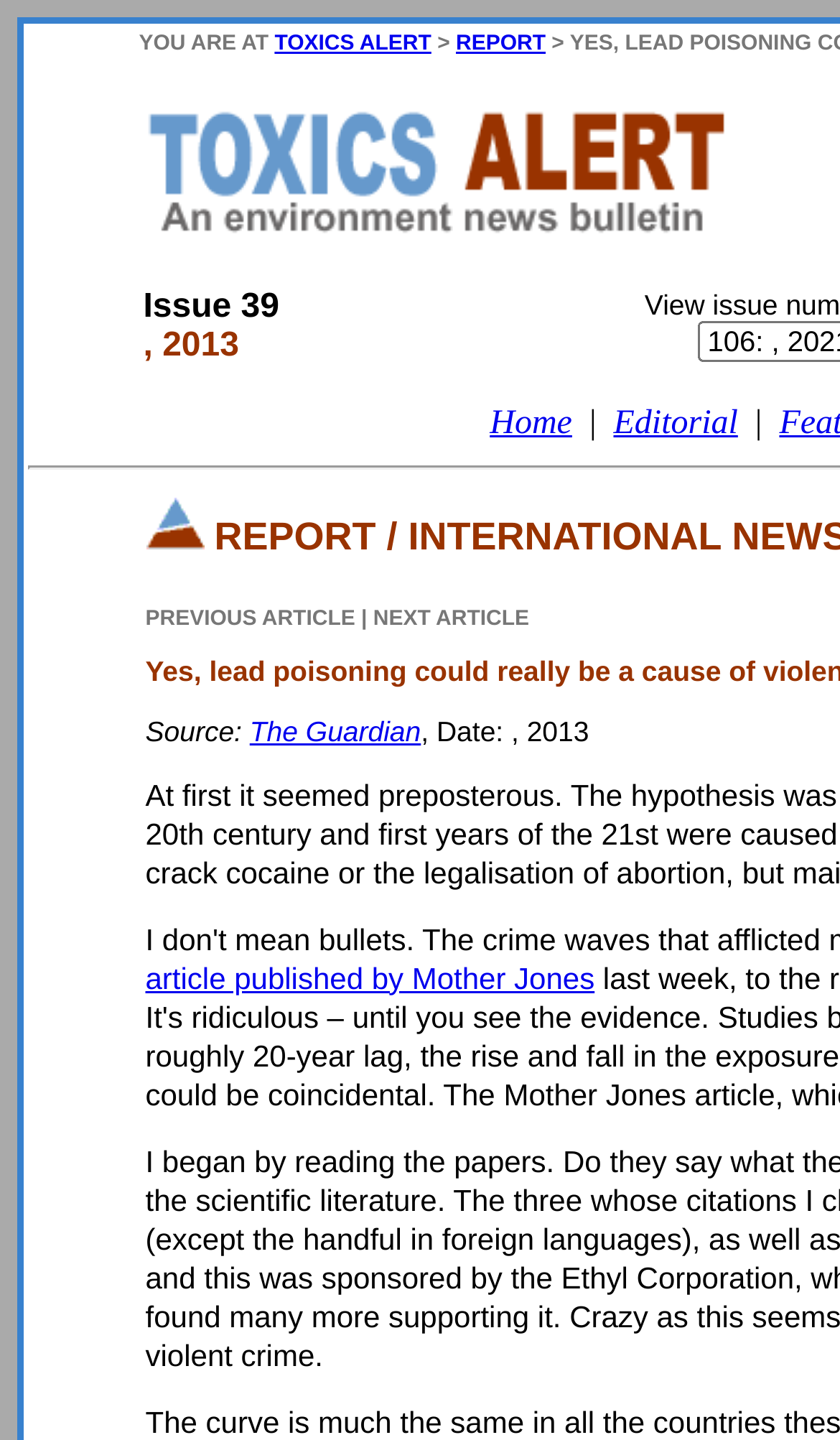Identify the bounding box coordinates of the element that should be clicked to fulfill this task: "Visit The Guardian". The coordinates should be provided as four float numbers between 0 and 1, i.e., [left, top, right, bottom].

[0.297, 0.497, 0.501, 0.519]